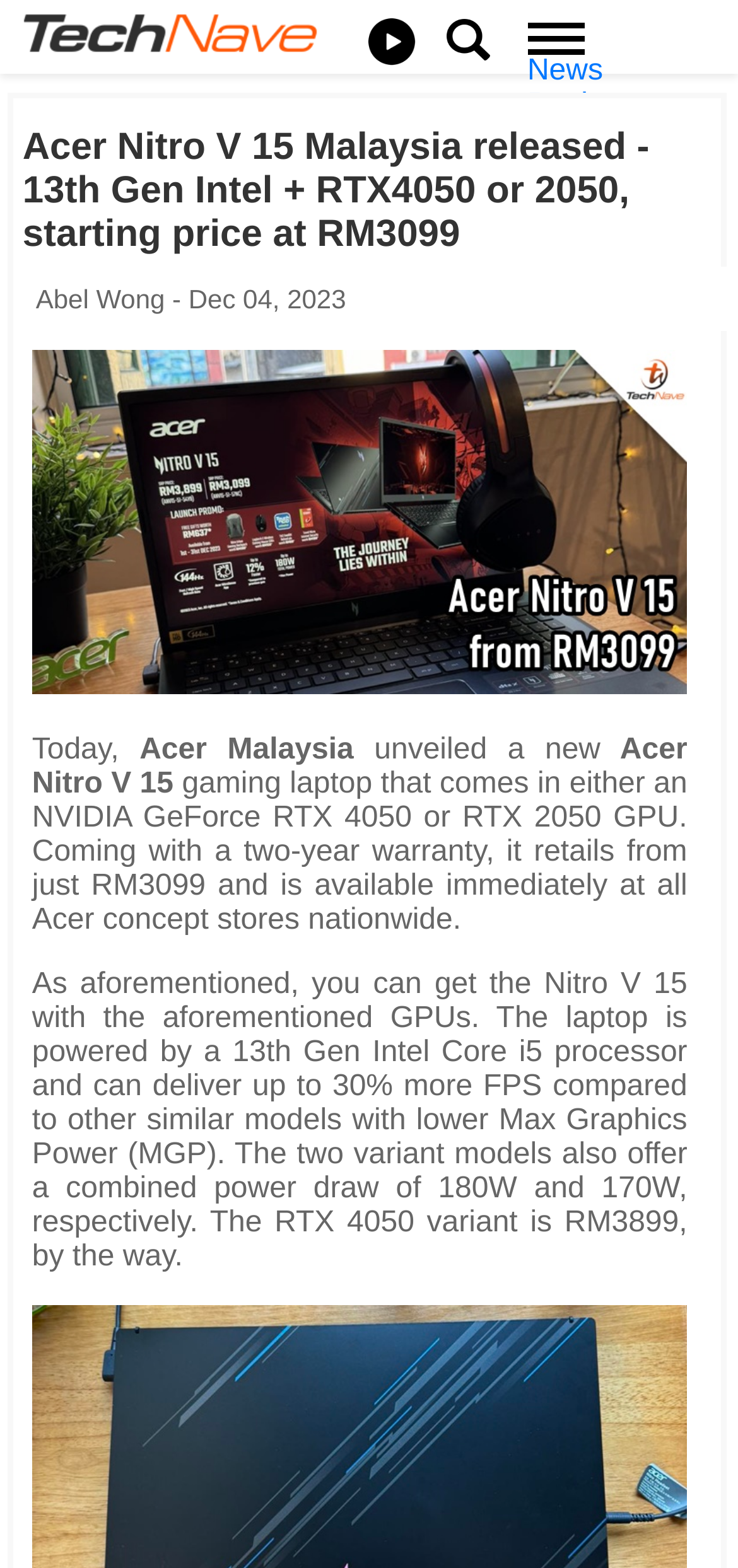Can you specify the bounding box coordinates of the area that needs to be clicked to fulfill the following instruction: "Read more about Acer Nitro V 15"?

[0.031, 0.081, 0.965, 0.17]